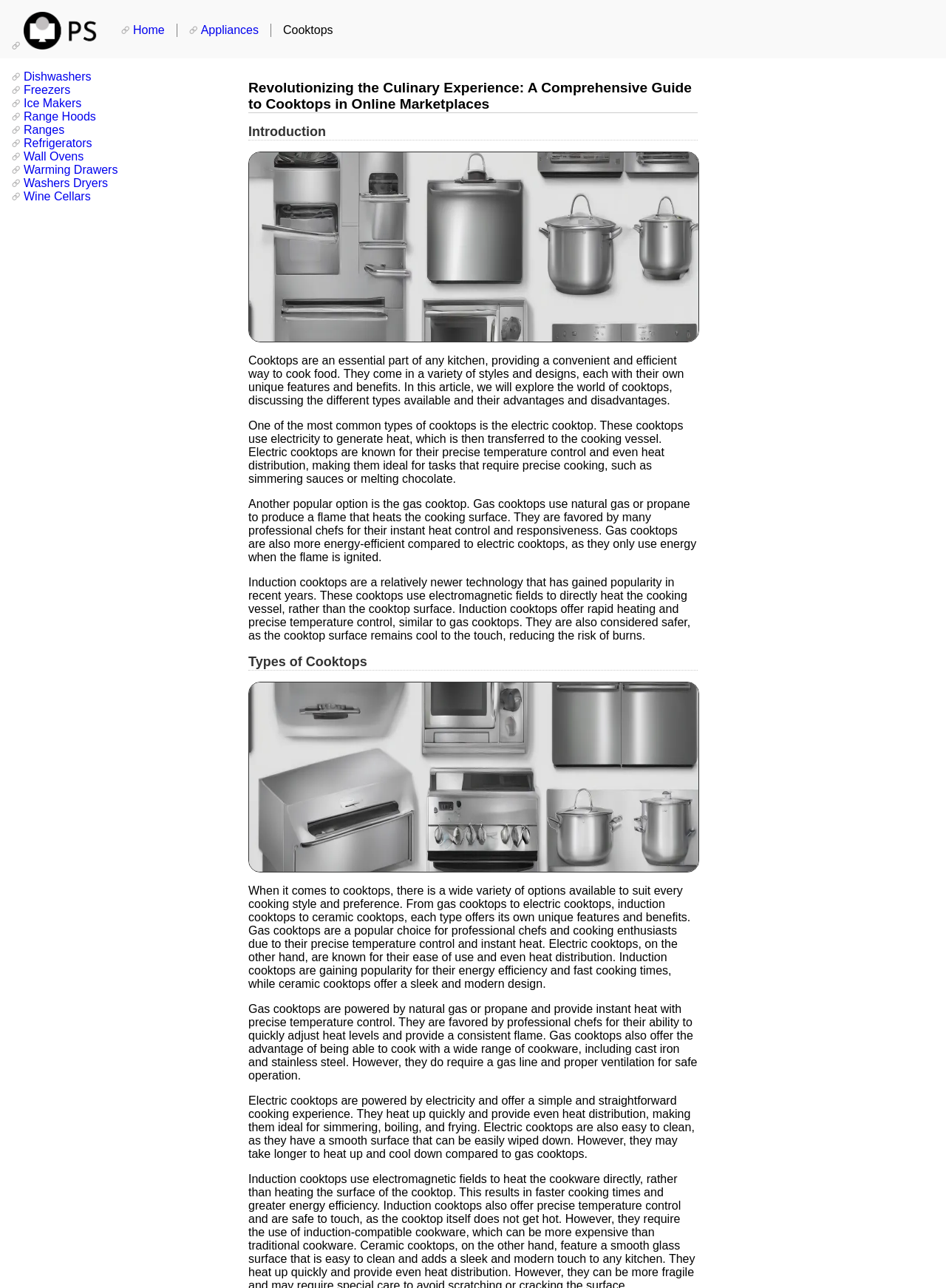Please provide a comprehensive answer to the question based on the screenshot: What is the advantage of gas cooktops?

According to the webpage, gas cooktops are favored by professional chefs because they provide instant heat control, which allows for quick adjustments to heat levels and a consistent flame. This feature makes gas cooktops ideal for tasks that require precise cooking.